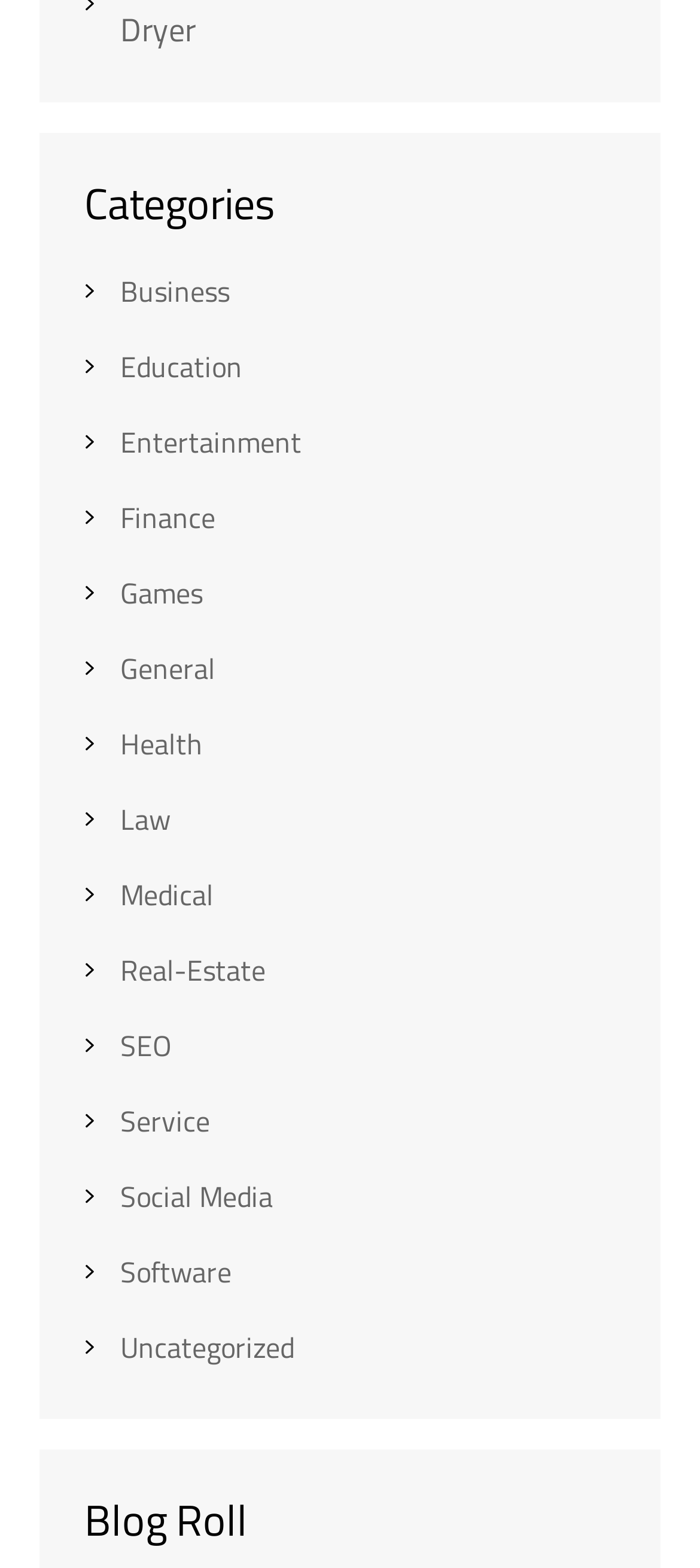How many sections are on the webpage?
Can you provide a detailed and comprehensive answer to the question?

I analyzed the webpage and found that there are two main sections: the 'Categories' section, which lists various categories, and the 'Blog Roll' section, which appears to be a list of blogs. These two sections are distinct and separate from each other.